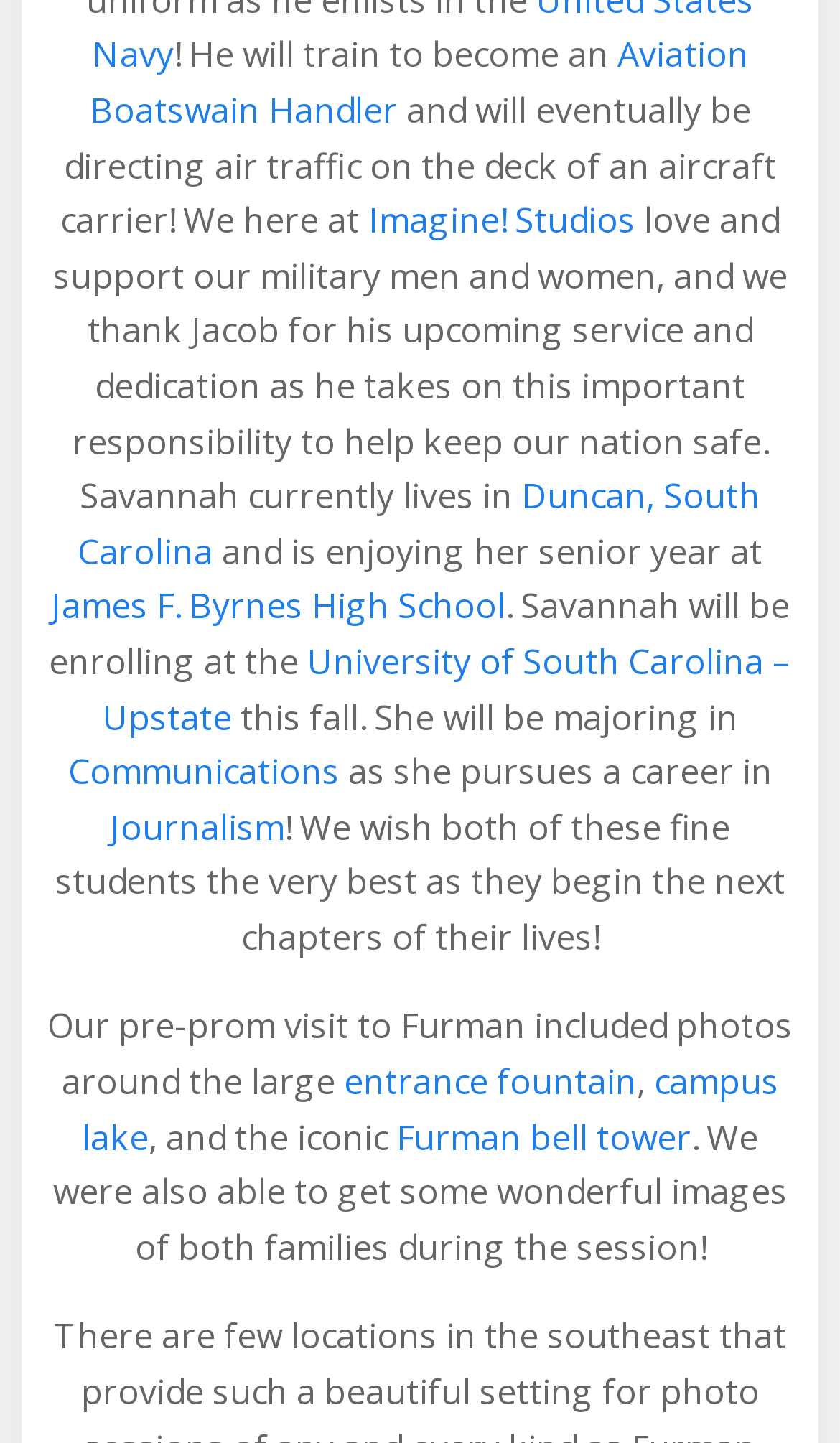What is Jacob's upcoming service?
Provide a detailed and well-explained answer to the question.

Based on the text, Jacob is training to become an Aviation Boatswain Handler, which suggests that he will be serving in the military, specifically in the aviation department.